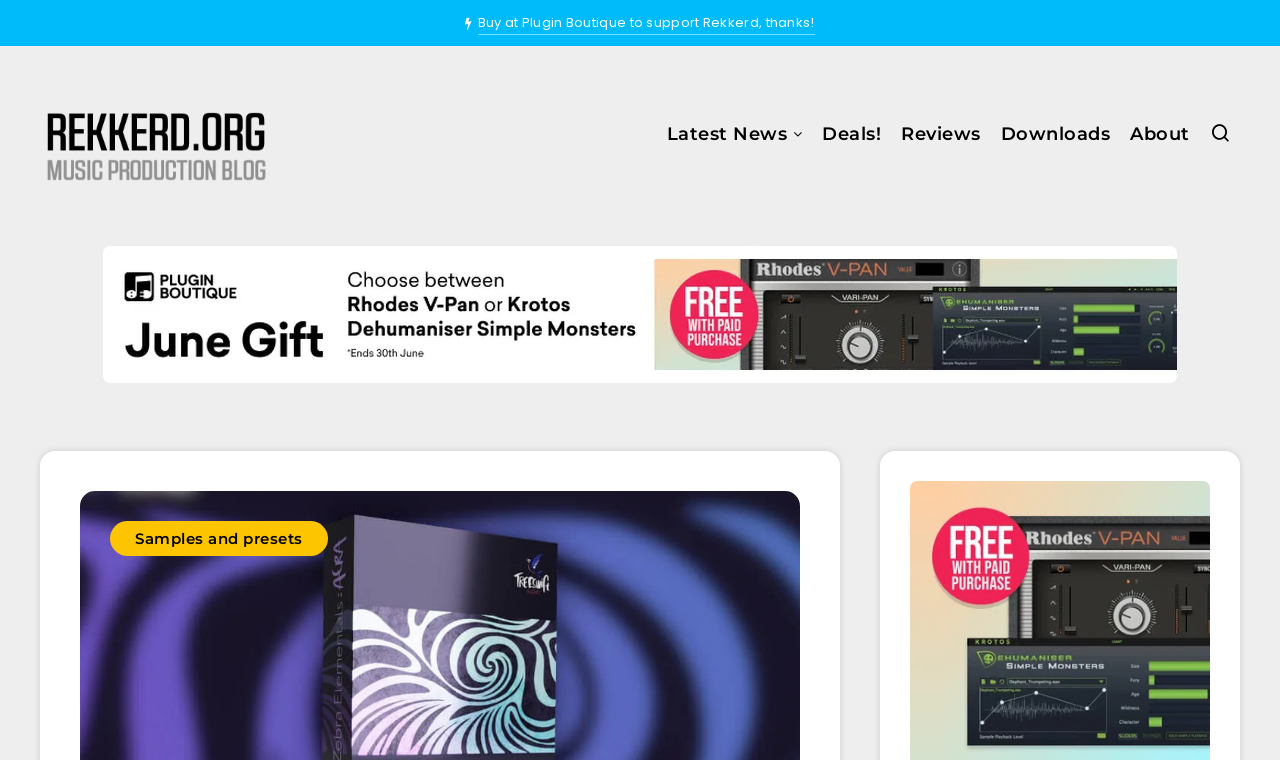Using the element description: "Samples and presets", determine the bounding box coordinates for the specified UI element. The coordinates should be four float numbers between 0 and 1, [left, top, right, bottom].

[0.086, 0.685, 0.256, 0.731]